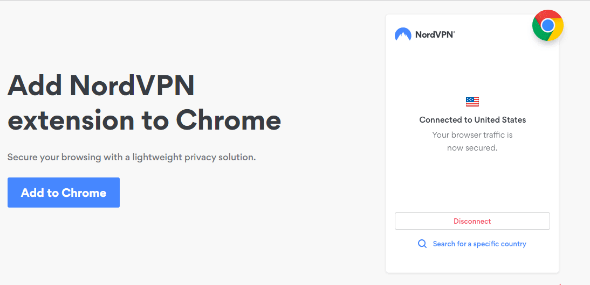Offer a detailed explanation of the image's components.

The image prominently features a promotional message from NordVPN, encouraging users to add the NordVPN extension to their Chrome browser. It emphasizes securing one's browsing experience with a lightweight privacy solution. The call-to-action button labeled "Add to Chrome" is clearly visible, inviting users to enhance their online security. On the right side of the image, a panel indicates that the user is connected to the United States, affirming that their browser traffic is now secured. This visual representation showcases NordVPN's commitment to providing robust privacy tools for a seamless browsing experience.